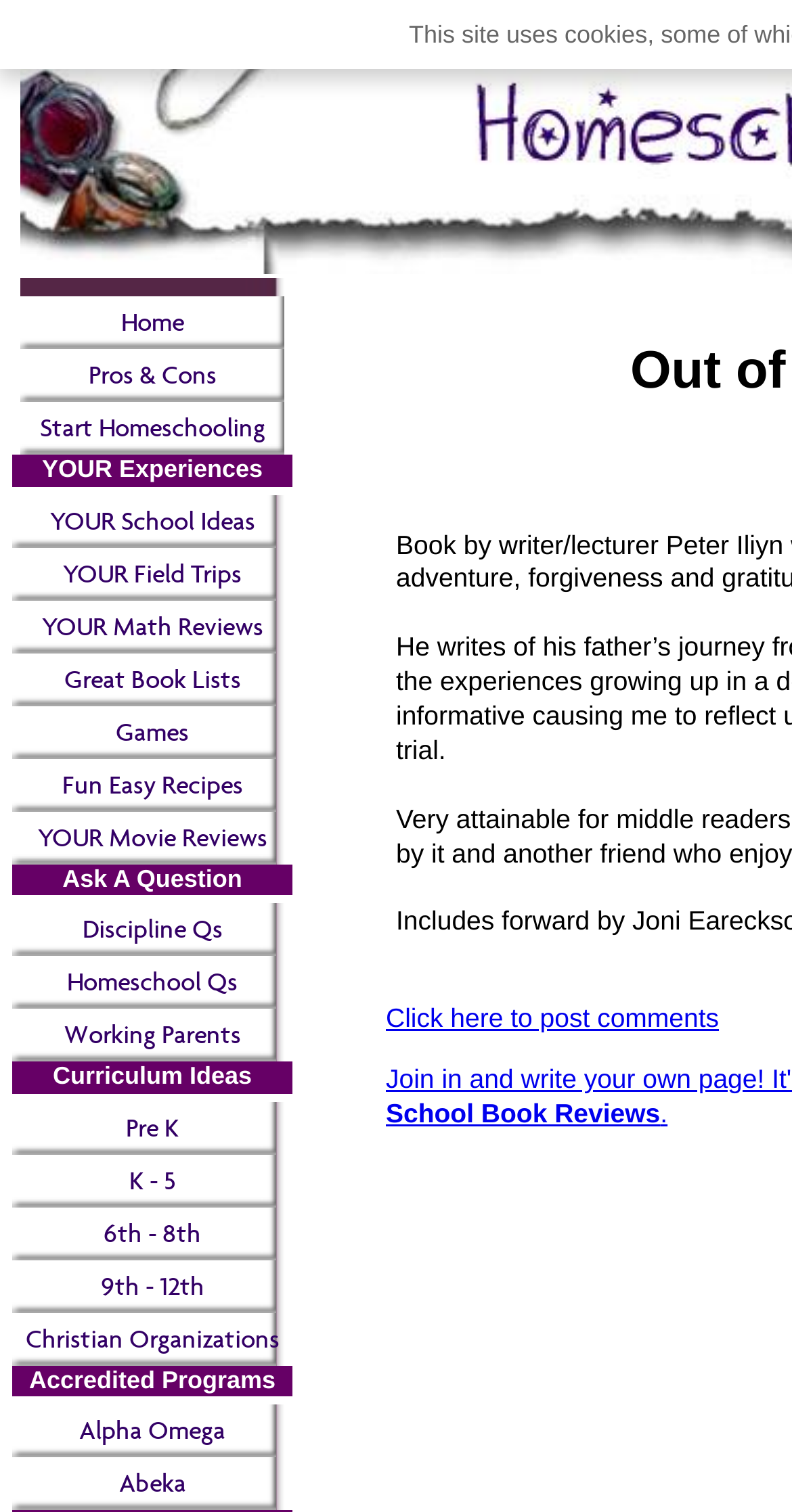Kindly determine the bounding box coordinates for the clickable area to achieve the given instruction: "Explore great book lists".

[0.015, 0.432, 0.369, 0.467]